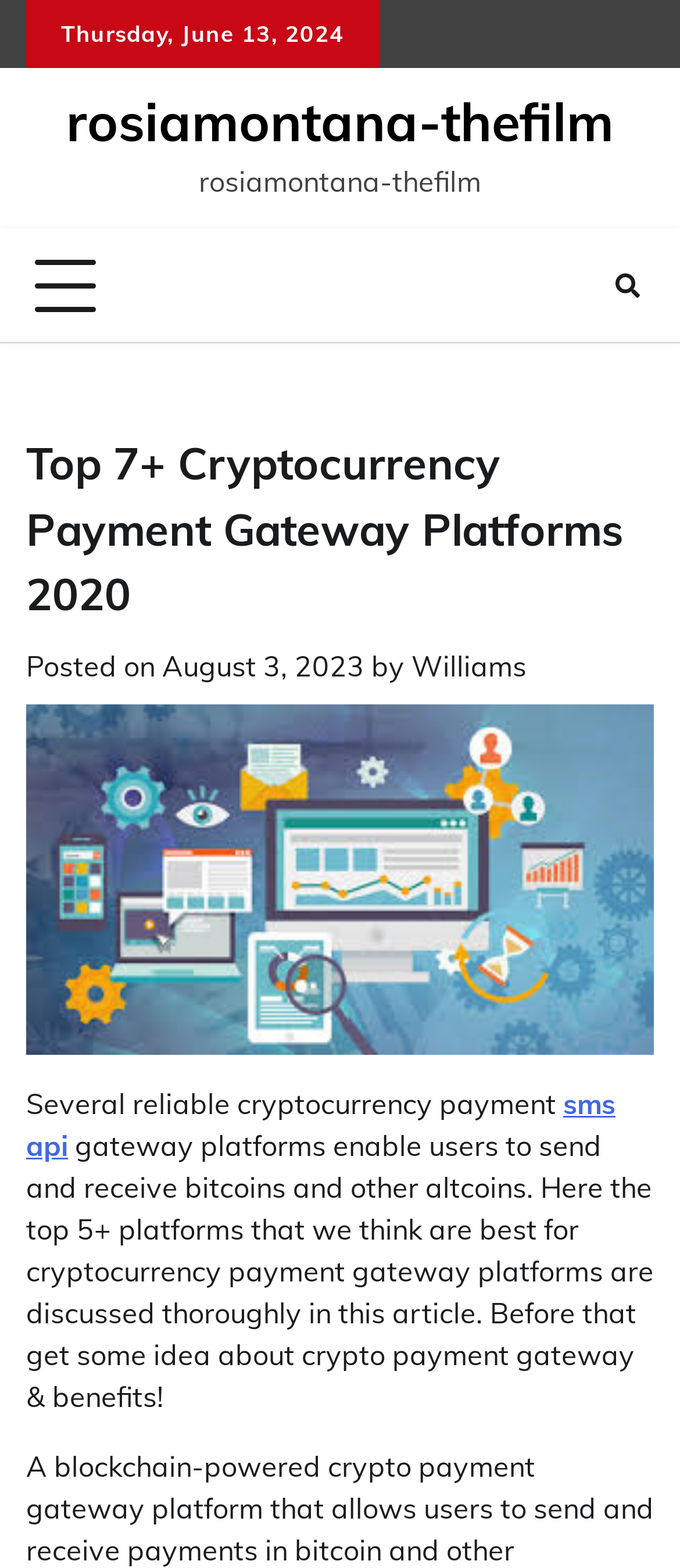What is the date of the article?
Using the image as a reference, answer the question in detail.

I found the date of the article by looking at the 'Posted on' section, which is located below the main heading. The date is mentioned as a link, 'August 3, 2023', which is a part of the article's metadata.